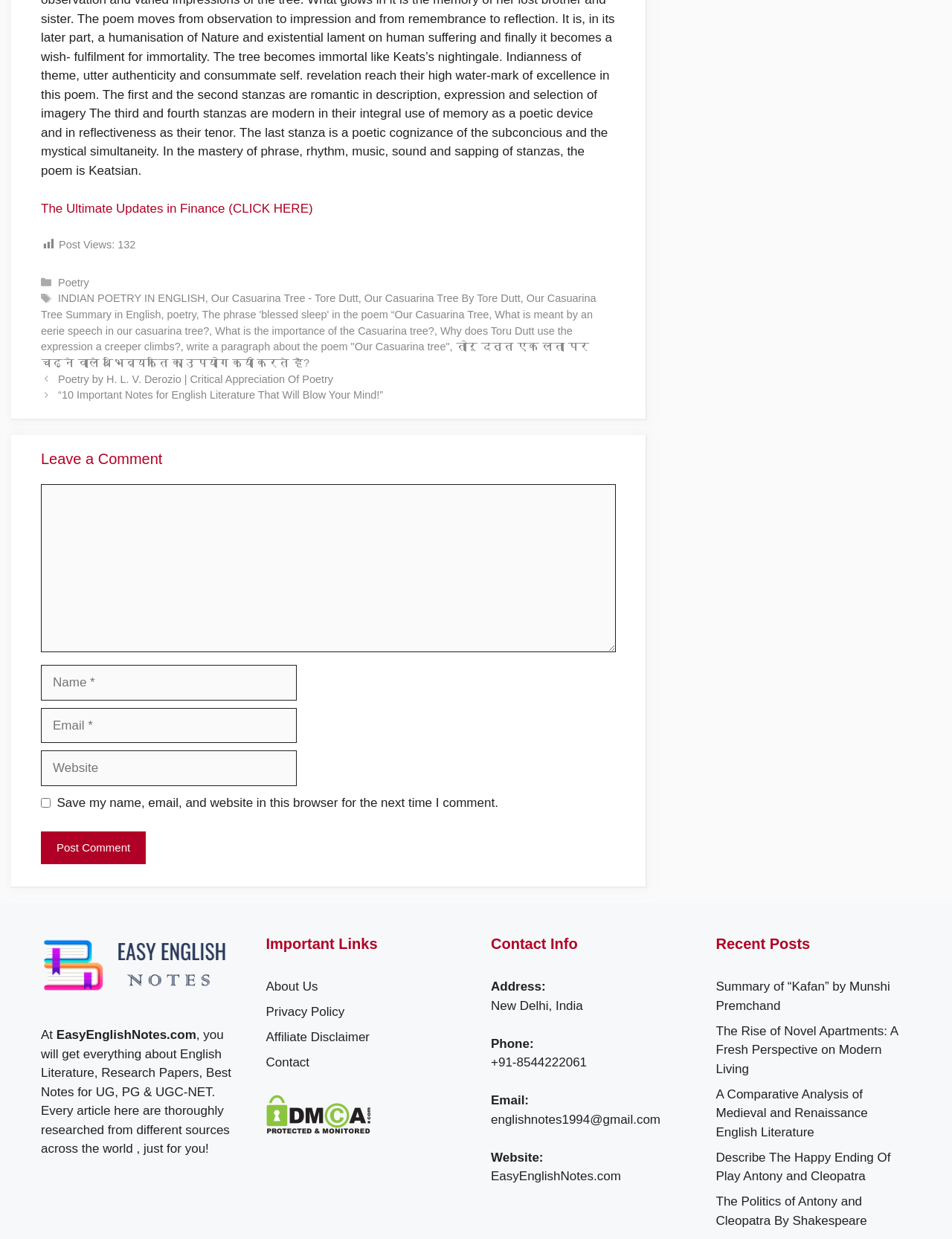What is the number of post views?
Using the image, elaborate on the answer with as much detail as possible.

The number of post views can be found in the 'Entry meta' section, where it is written as 'Post Views: 132'.